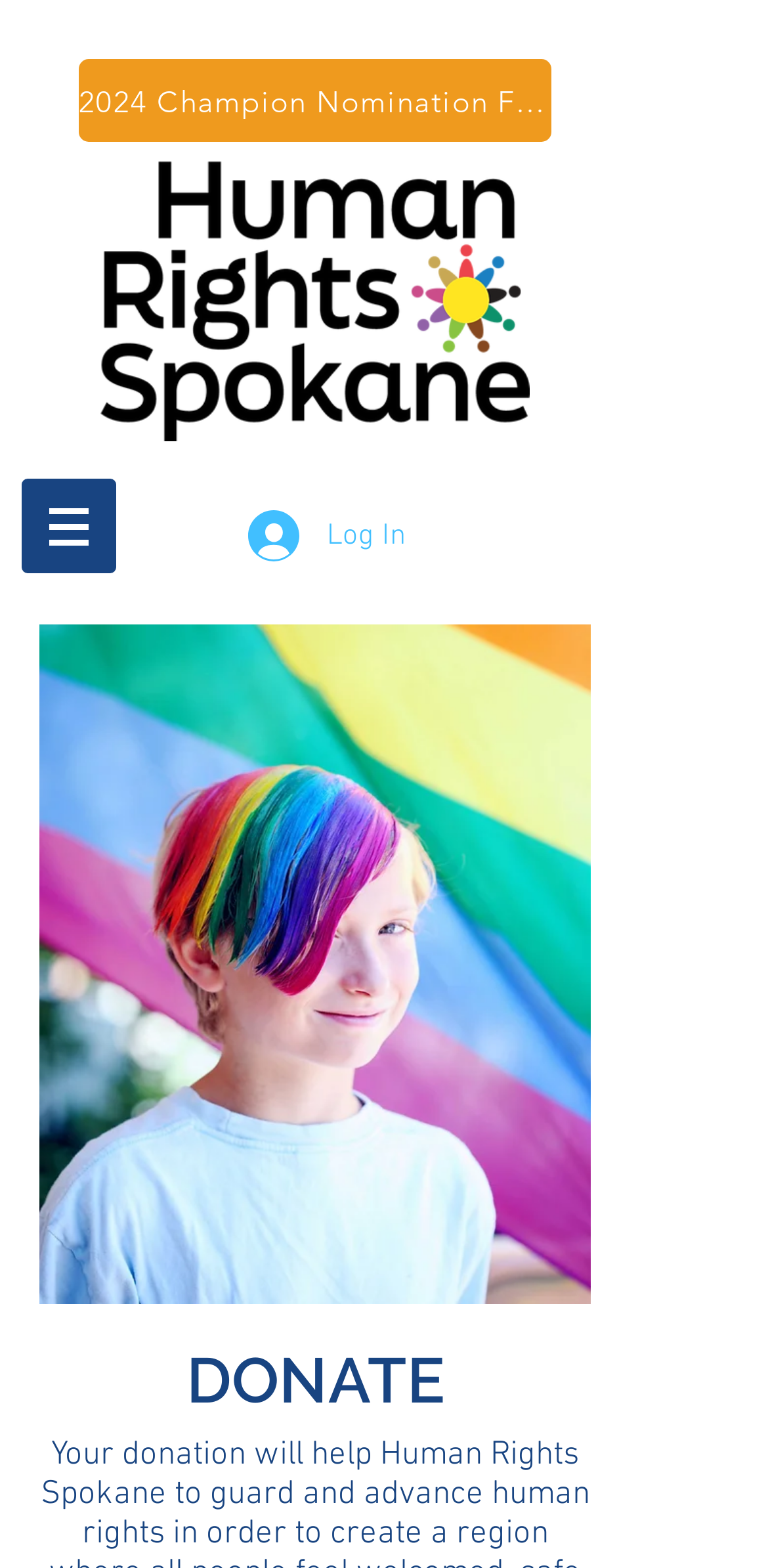Please give a concise answer to this question using a single word or phrase: 
What is the logo of Human Rights Spokane?

HRS-Logo-Primary.png